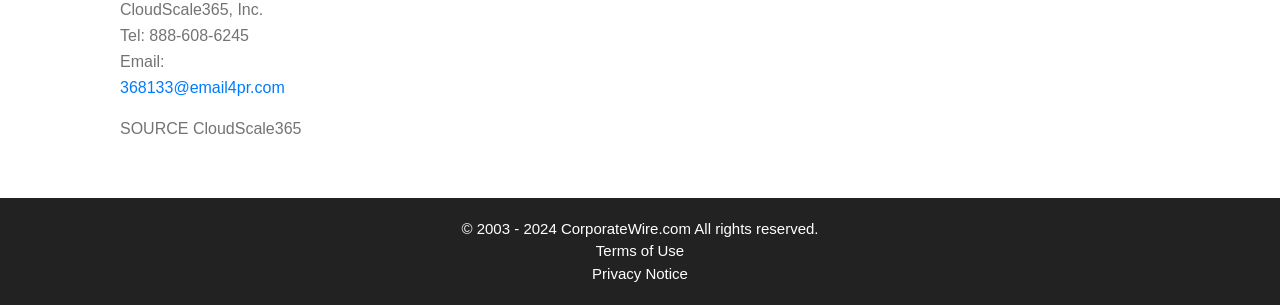Use a single word or phrase to respond to the question:
What are the two links at the bottom of the page?

Terms of Use, Privacy Notice